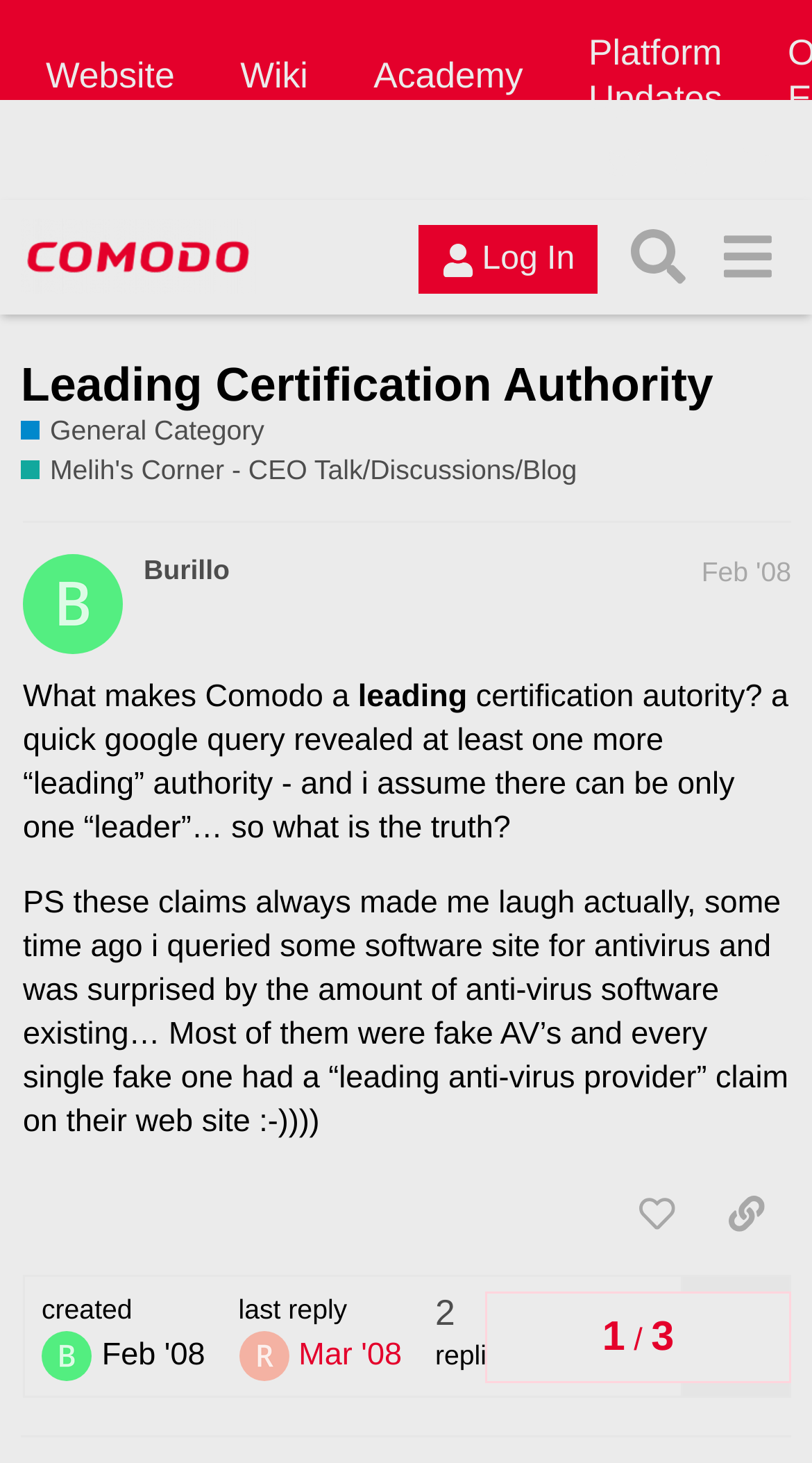Determine which piece of text is the heading of the webpage and provide it.

Leading Certification Authority